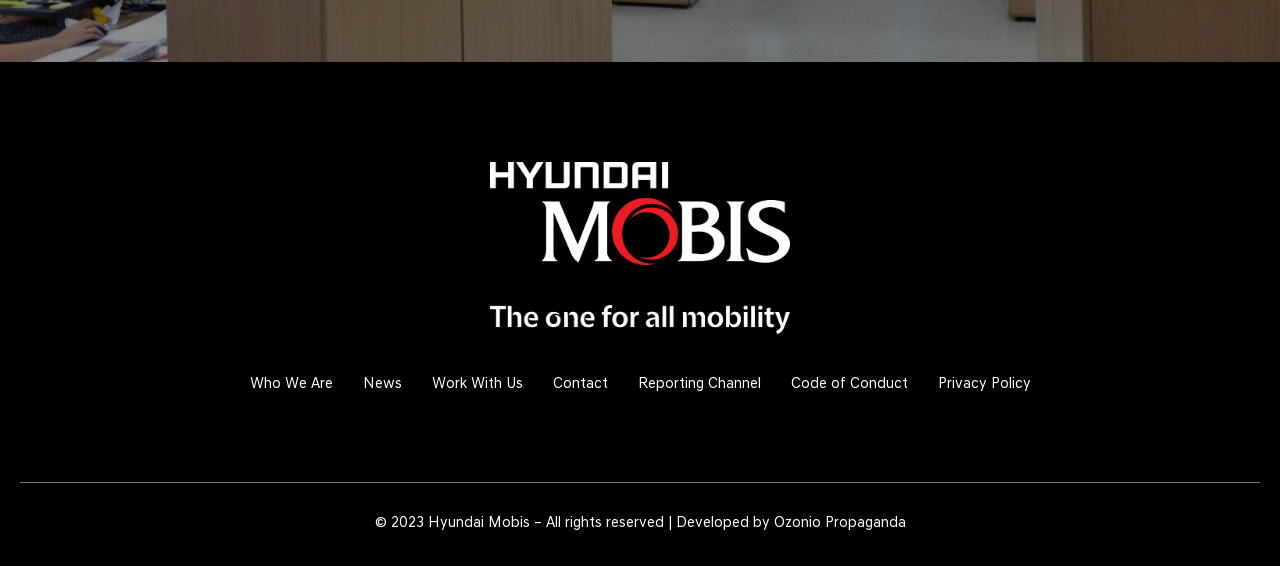Reply to the question with a brief word or phrase: Who developed the website?

Ozonio Propaganda